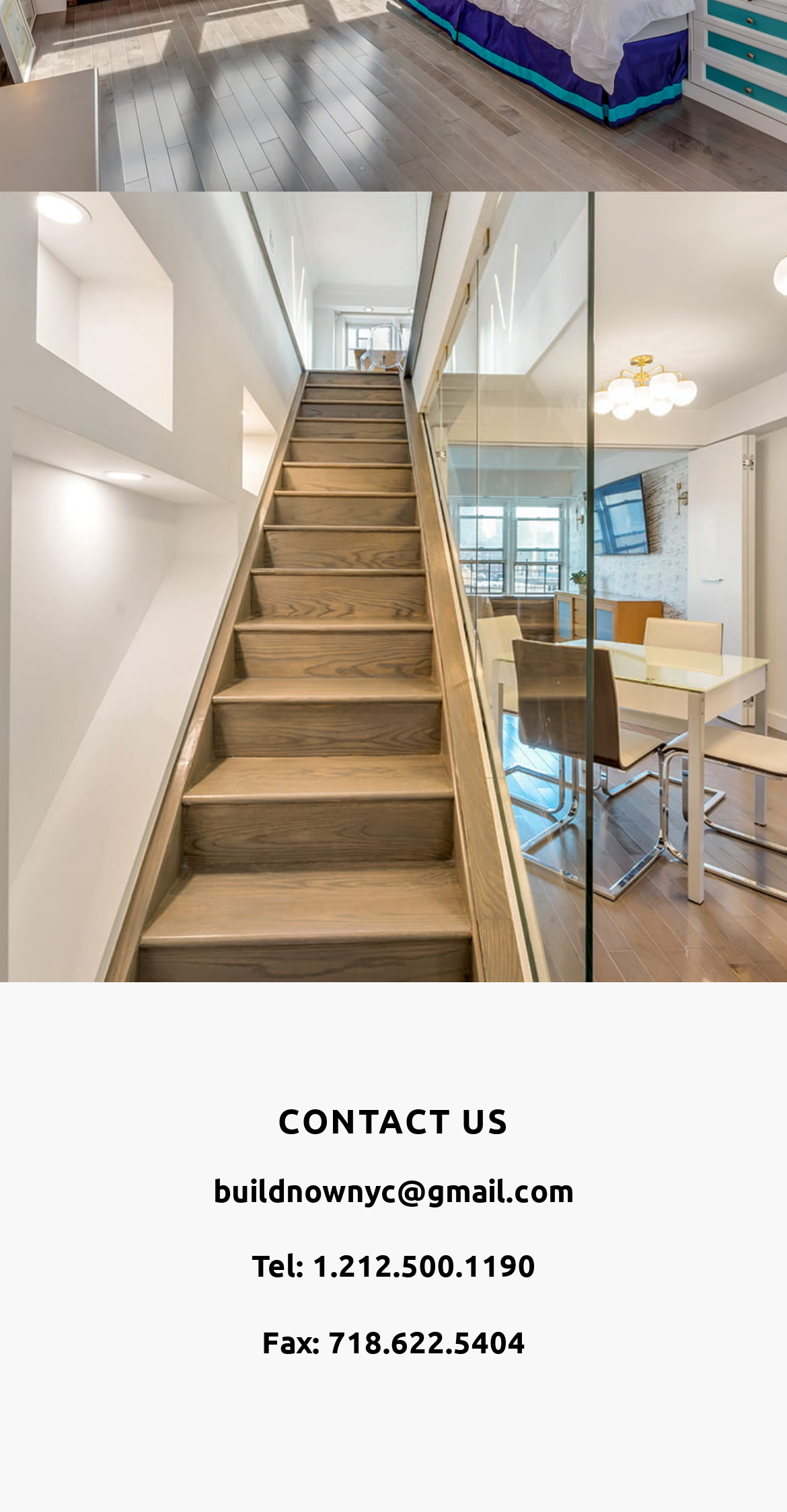Provide the bounding box coordinates of the HTML element described by the text: "buildnownyc@gmail.com".

[0.271, 0.773, 0.729, 0.8]